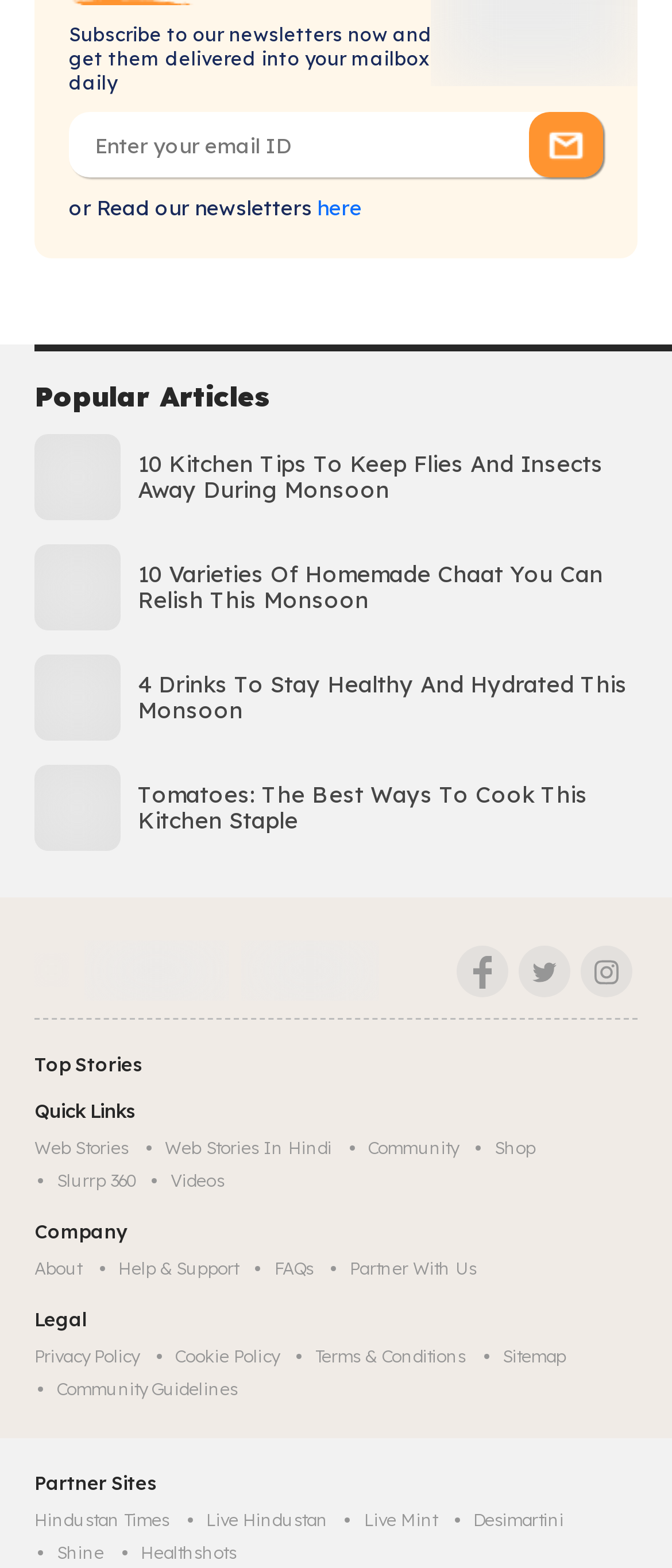Identify the bounding box of the UI component described as: "Web Stories in Hindi".

[0.245, 0.72, 0.515, 0.741]